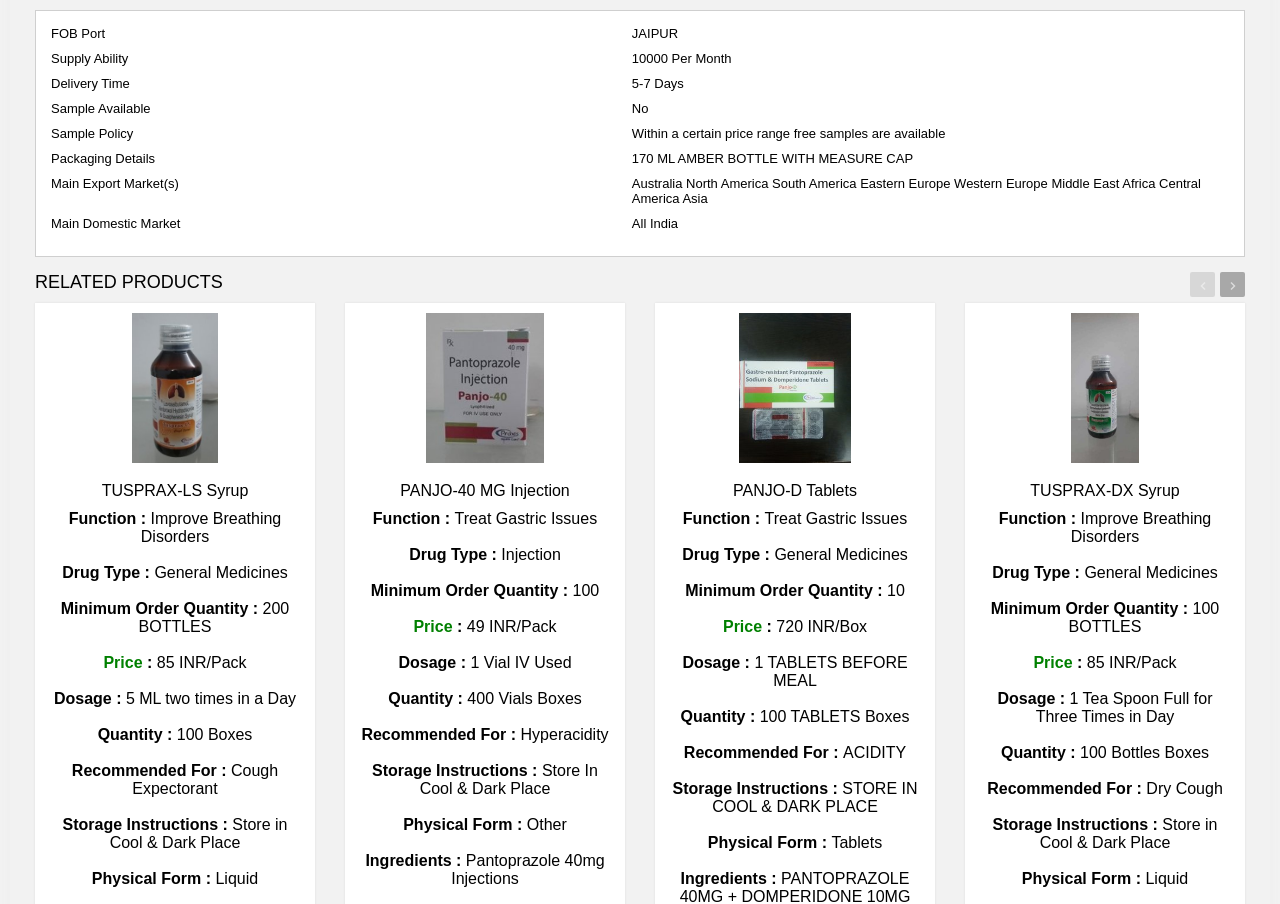Find the bounding box coordinates corresponding to the UI element with the description: "TUSPRAX-LS Syrup". The coordinates should be formatted as [left, top, right, bottom], with values as floats between 0 and 1.

[0.079, 0.533, 0.194, 0.552]